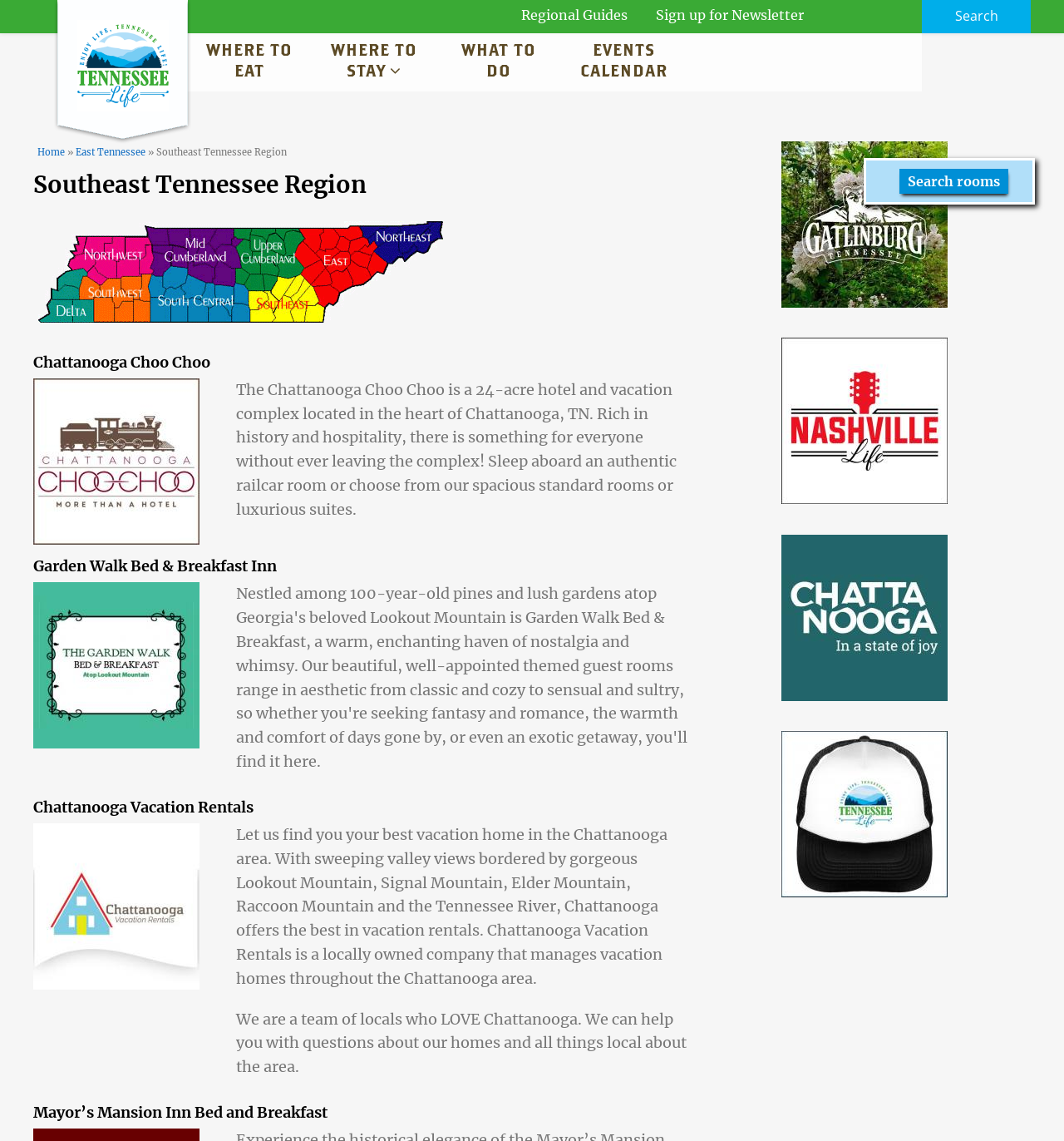Please specify the bounding box coordinates of the clickable region necessary for completing the following instruction: "Search for something". The coordinates must consist of four float numbers between 0 and 1, i.e., [left, top, right, bottom].

[0.866, 0.0, 0.969, 0.029]